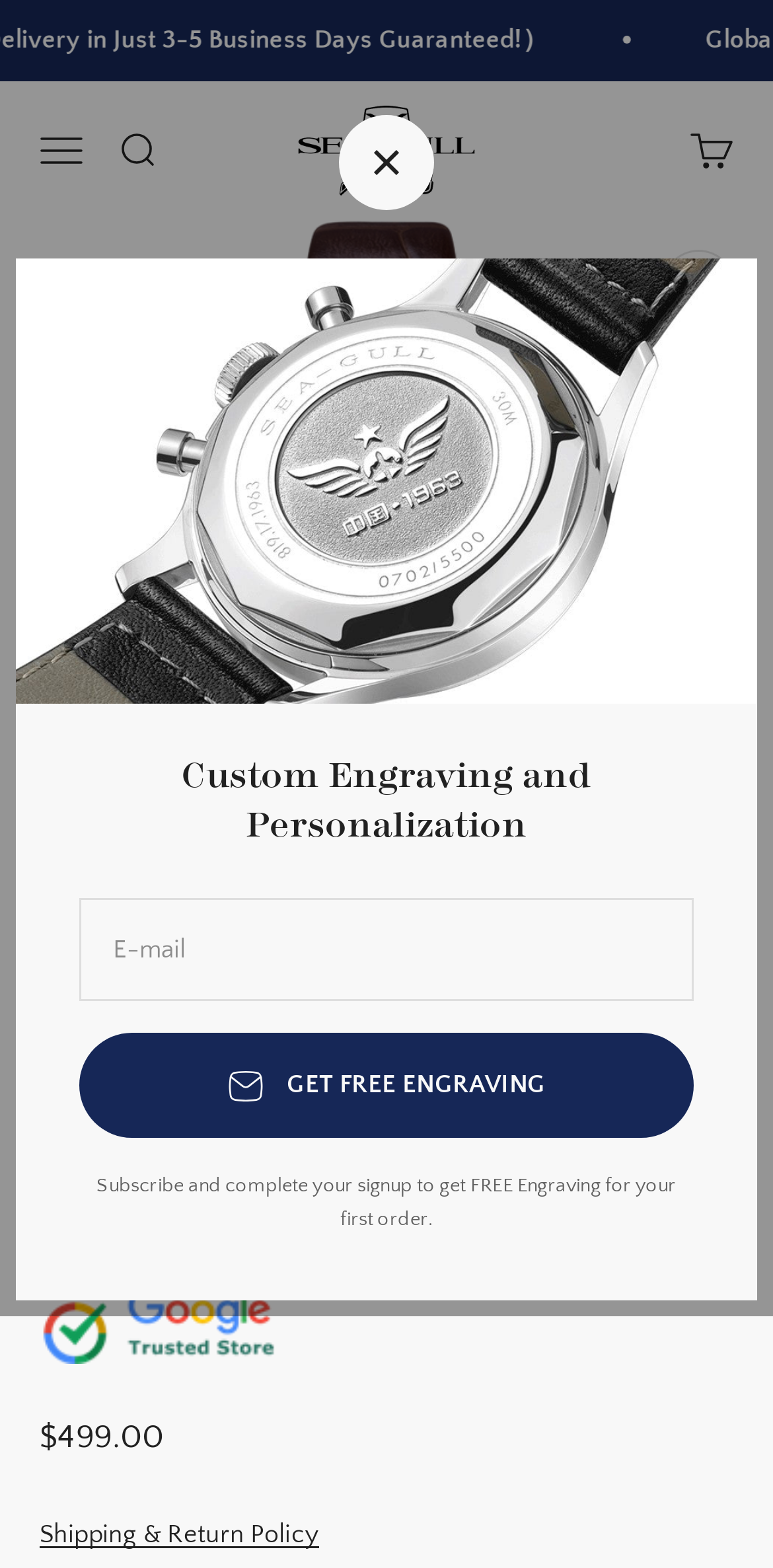Determine the main text heading of the webpage and provide its content.

Seagull Watch | Infinite Symbol Design Automatic Watch 33mm